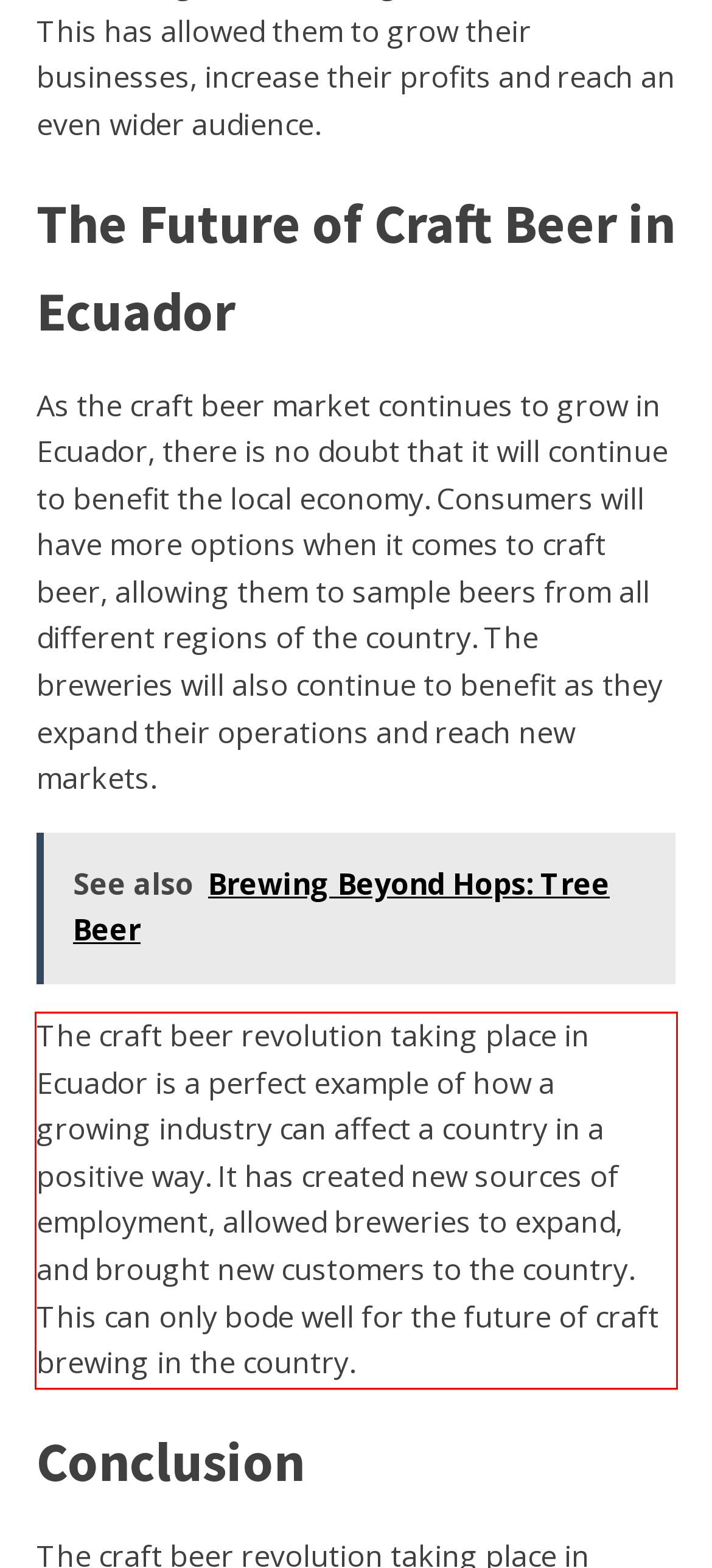You are given a screenshot with a red rectangle. Identify and extract the text within this red bounding box using OCR.

The craft beer revolution taking place in Ecuador is a perfect example of how a growing industry can affect a country in a positive way. It has created new sources of employment, allowed breweries to expand, and brought new customers to the country. This can only bode well for the future of craft brewing in the country.